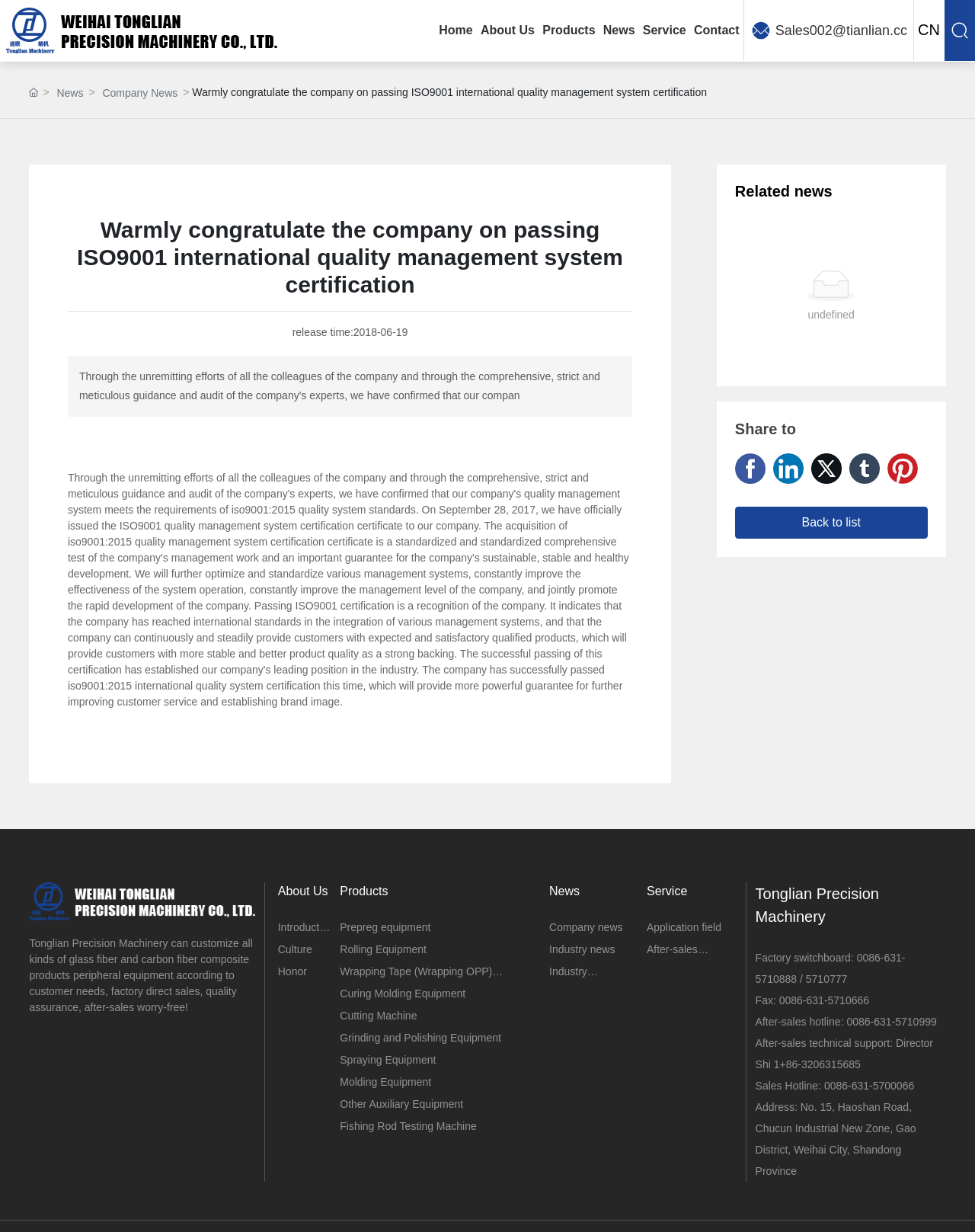Given the element description Forums, predict the bounding box coordinates for the UI element in the webpage screenshot. The format should be (top-left x, top-left y, bottom-right x, bottom-right y), and the values should be between 0 and 1.

None